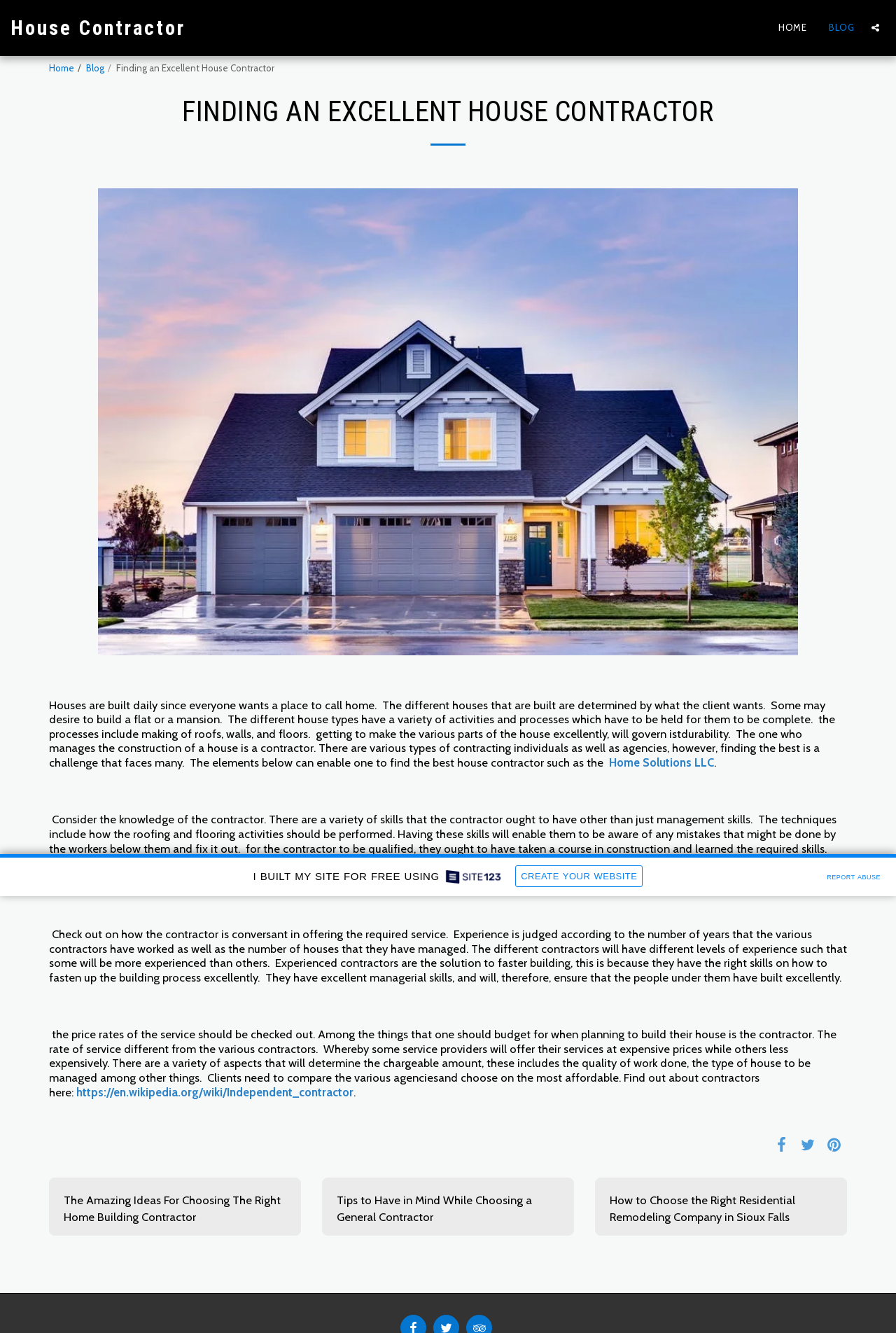Please provide a comprehensive response to the question based on the details in the image: What is the relationship between the quality of work and the price of a contractor's service?

The webpage implies that the quality of work done by a contractor affects the price of their service, with higher-quality work resulting in a higher price, and lower-quality work resulting in a lower price.